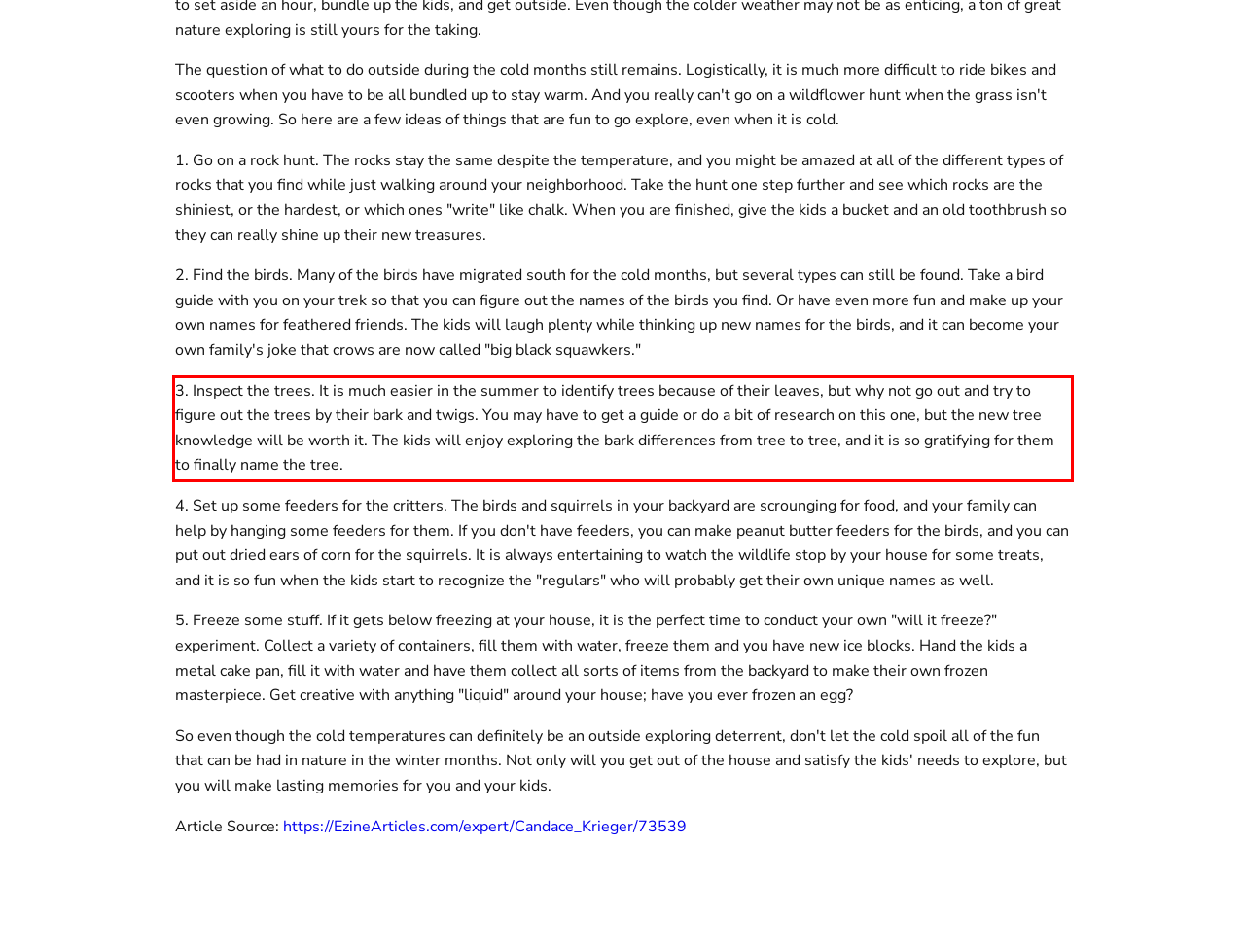In the screenshot of the webpage, find the red bounding box and perform OCR to obtain the text content restricted within this red bounding box.

3. Inspect the trees. It is much easier in the summer to identify trees because of their leaves, but why not go out and try to figure out the trees by their bark and twigs. You may have to get a guide or do a bit of research on this one, but the new tree knowledge will be worth it. The kids will enjoy exploring the bark differences from tree to tree, and it is so gratifying for them to finally name the tree.